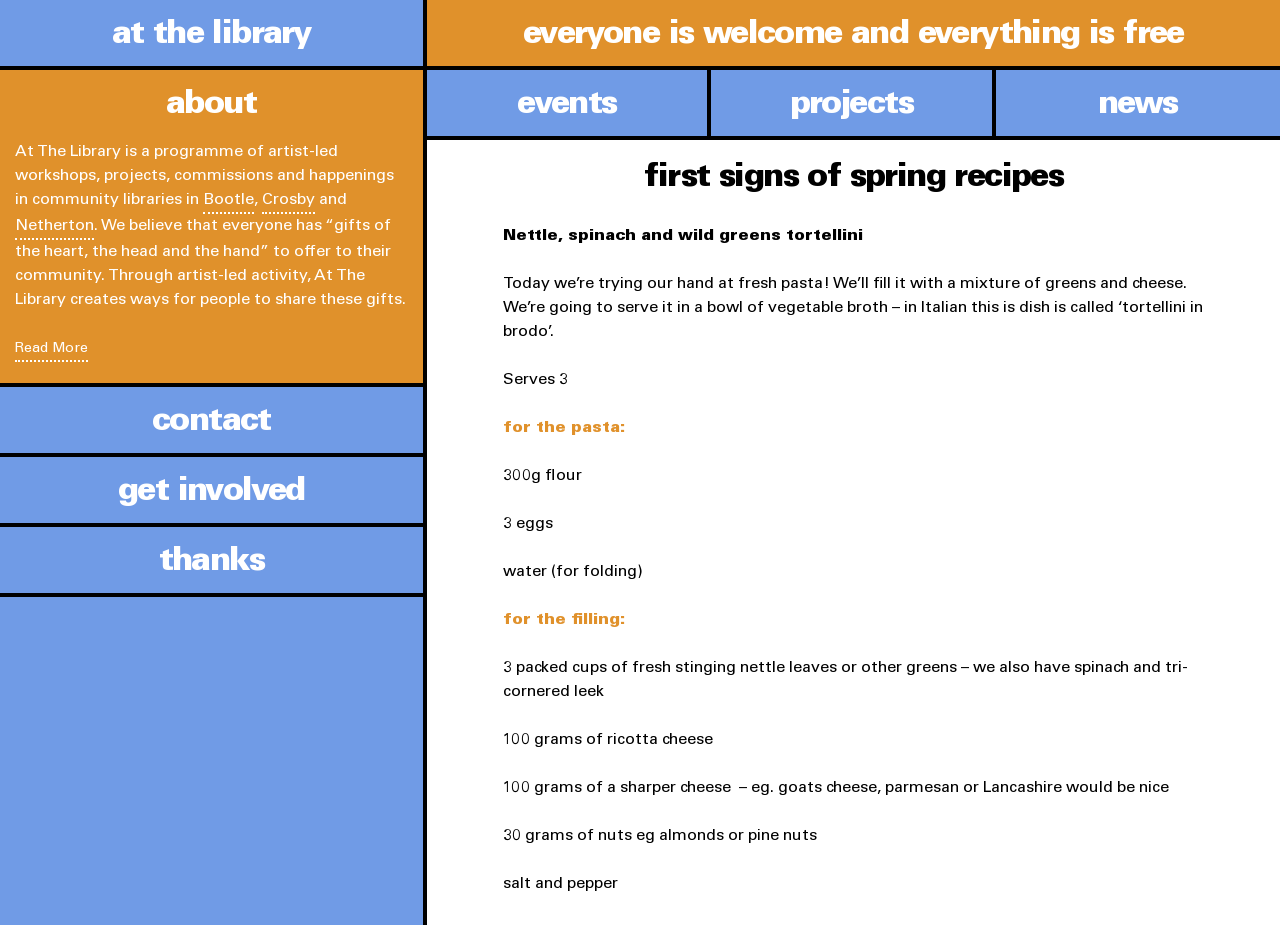What is the location of Bootle Library?
Refer to the image and offer an in-depth and detailed answer to the question.

The address of Bootle Library is provided in the contact section of the webpage, which is 220 Stanley Road, Bootle, L20 3EN.